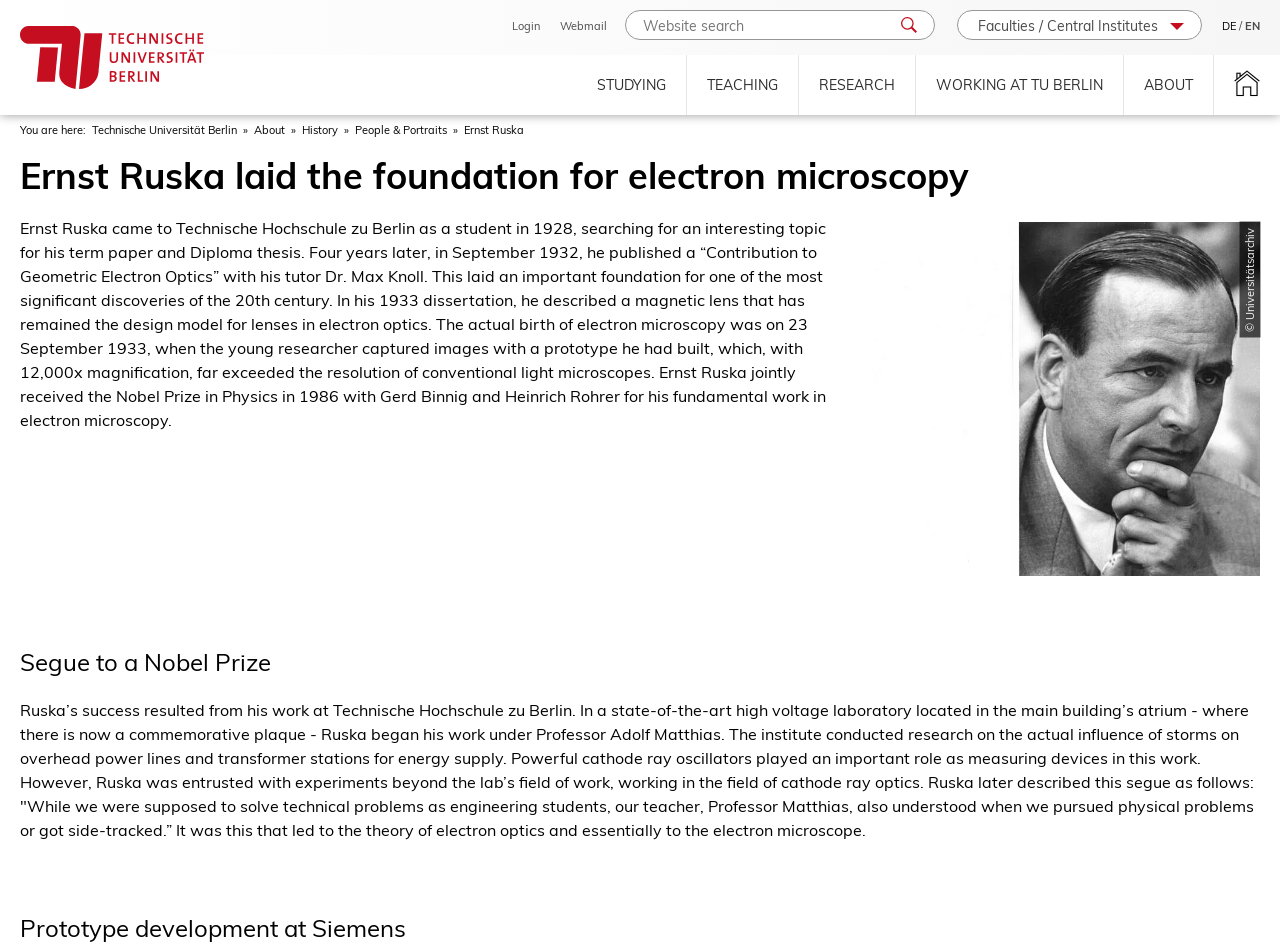Give a one-word or phrase response to the following question: What is the magnification of the prototype electron microscope built by Ernst Ruska?

12,000x